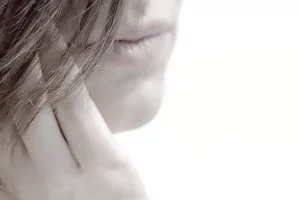Explain the content of the image in detail.

The image features a close-up of a woman's face, softly illuminated with a serene, light background that enhances her delicate features. She appears contemplative, gently resting her hand on her cheek, which suggests a moment of introspection regarding skin care. The focus on her expression emphasizes the importance of skin health, particularly relevant to discussions surrounding chemical peels and treatments for dry skin. This intimate portrayal aligns with the theme of skincare, especially for individuals seeking effective solutions for dry and sensitive skin types, as highlighted in the accompanying text that emphasizes the value of exfoliation and chemical peels in achieving a vibrant complexion.